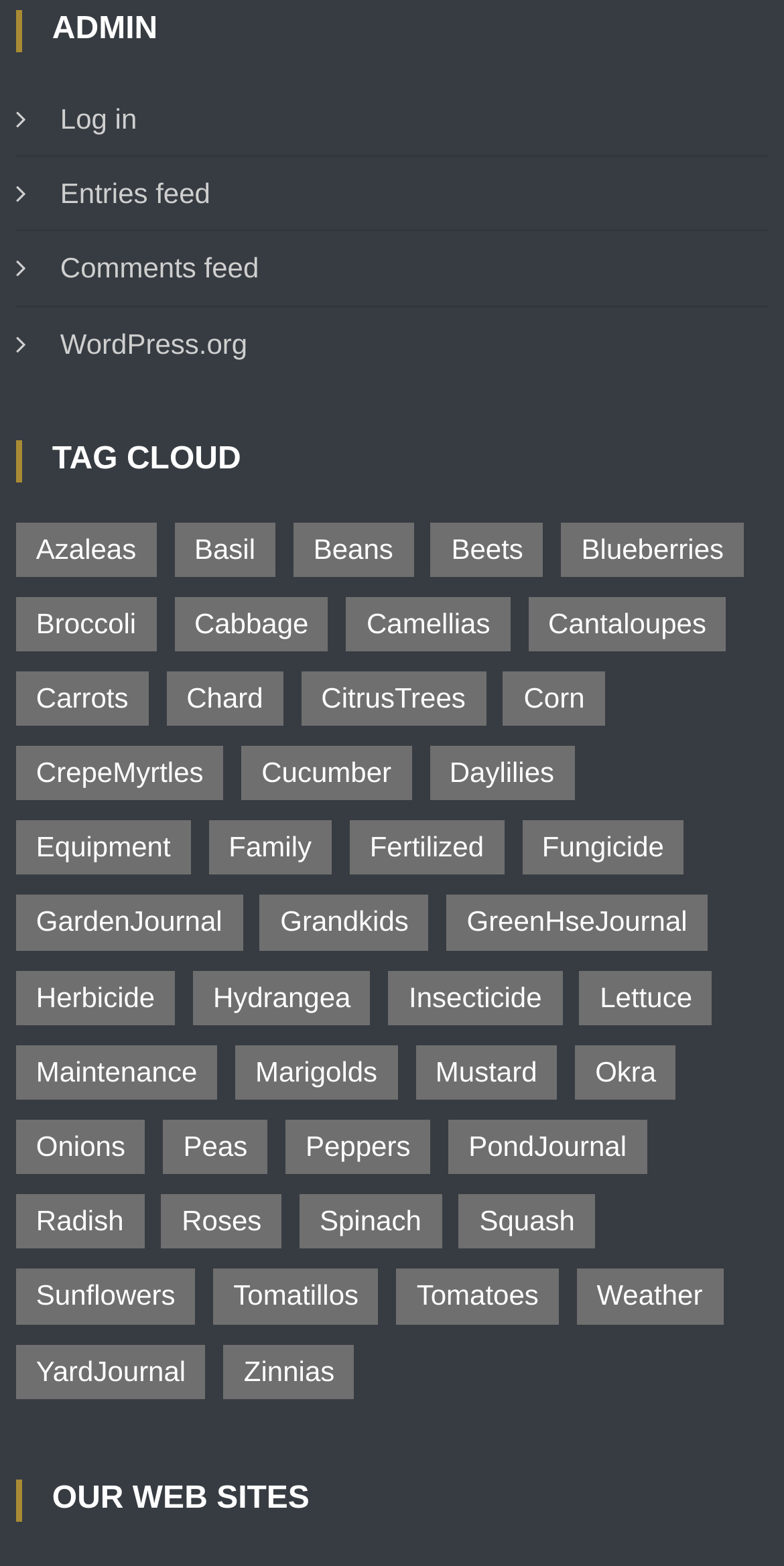Find and provide the bounding box coordinates for the UI element described with: "Comments feed".

[0.02, 0.155, 0.33, 0.188]